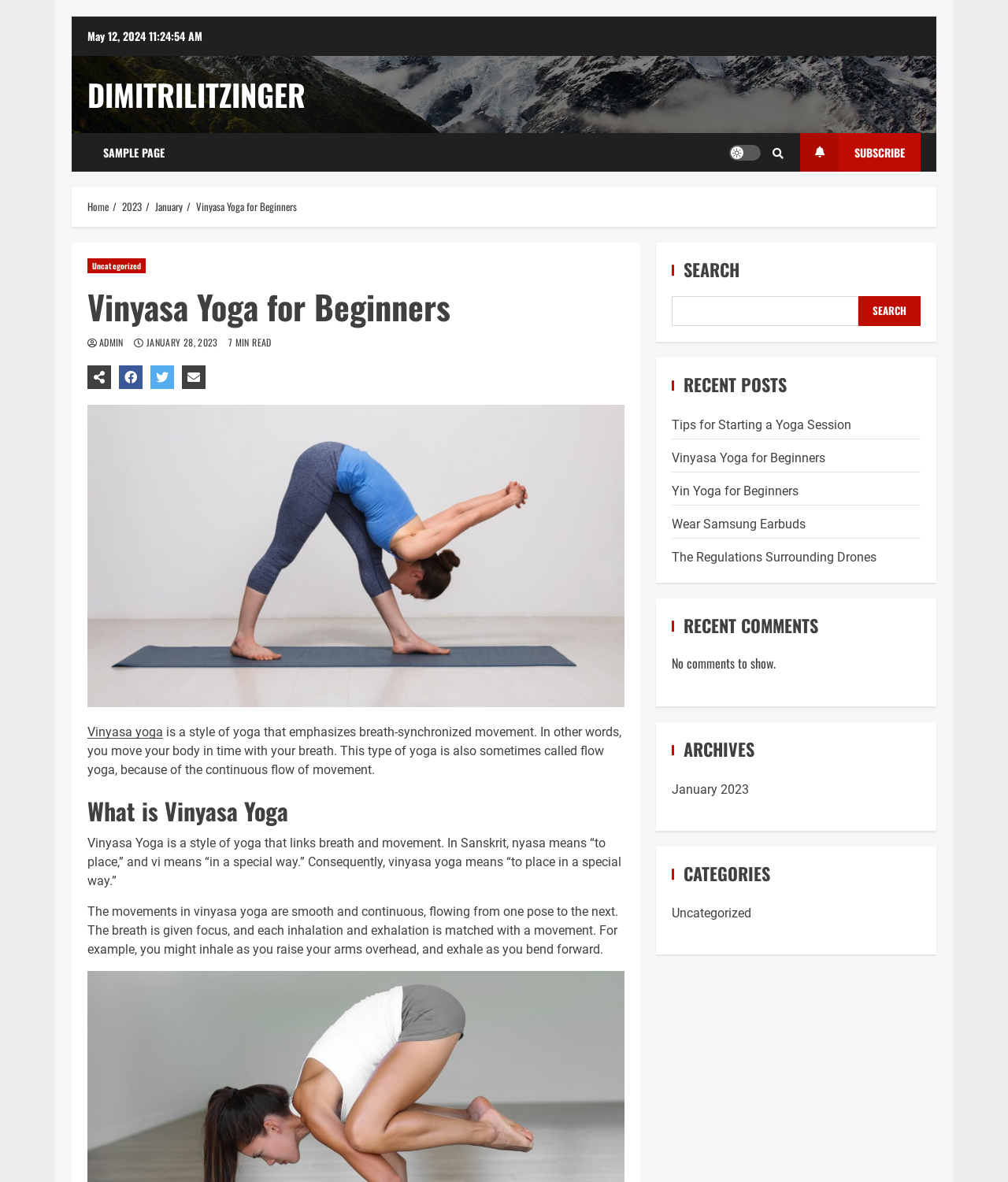Provide a single word or phrase answer to the question: 
What is the category of the latest article?

Uncategorized